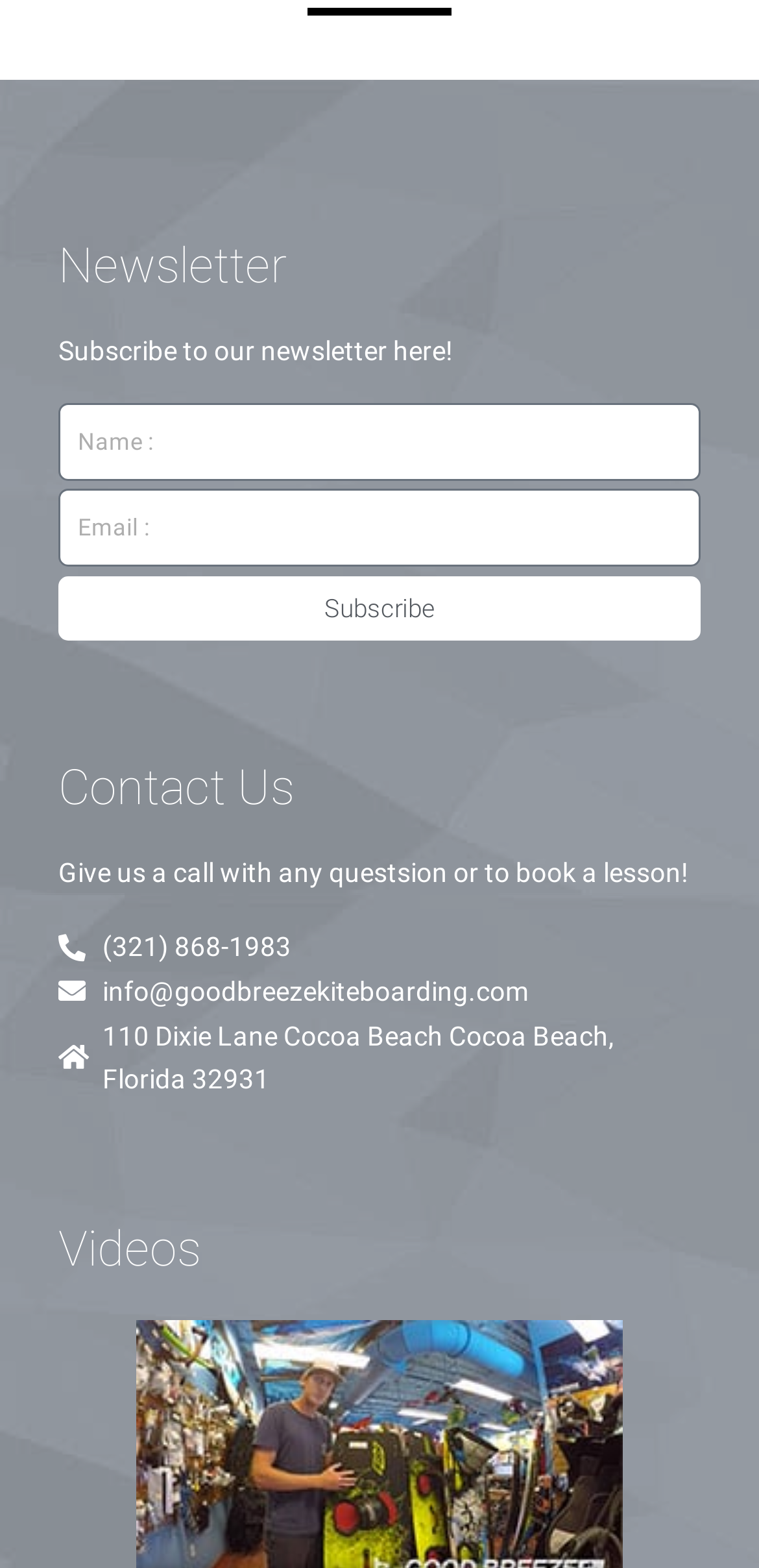Using the format (top-left x, top-left y, bottom-right x, bottom-right y), provide the bounding box coordinates for the described UI element. All values should be floating point numbers between 0 and 1: name="form_fields[name]" placeholder="Name :"

[0.077, 0.257, 0.923, 0.307]